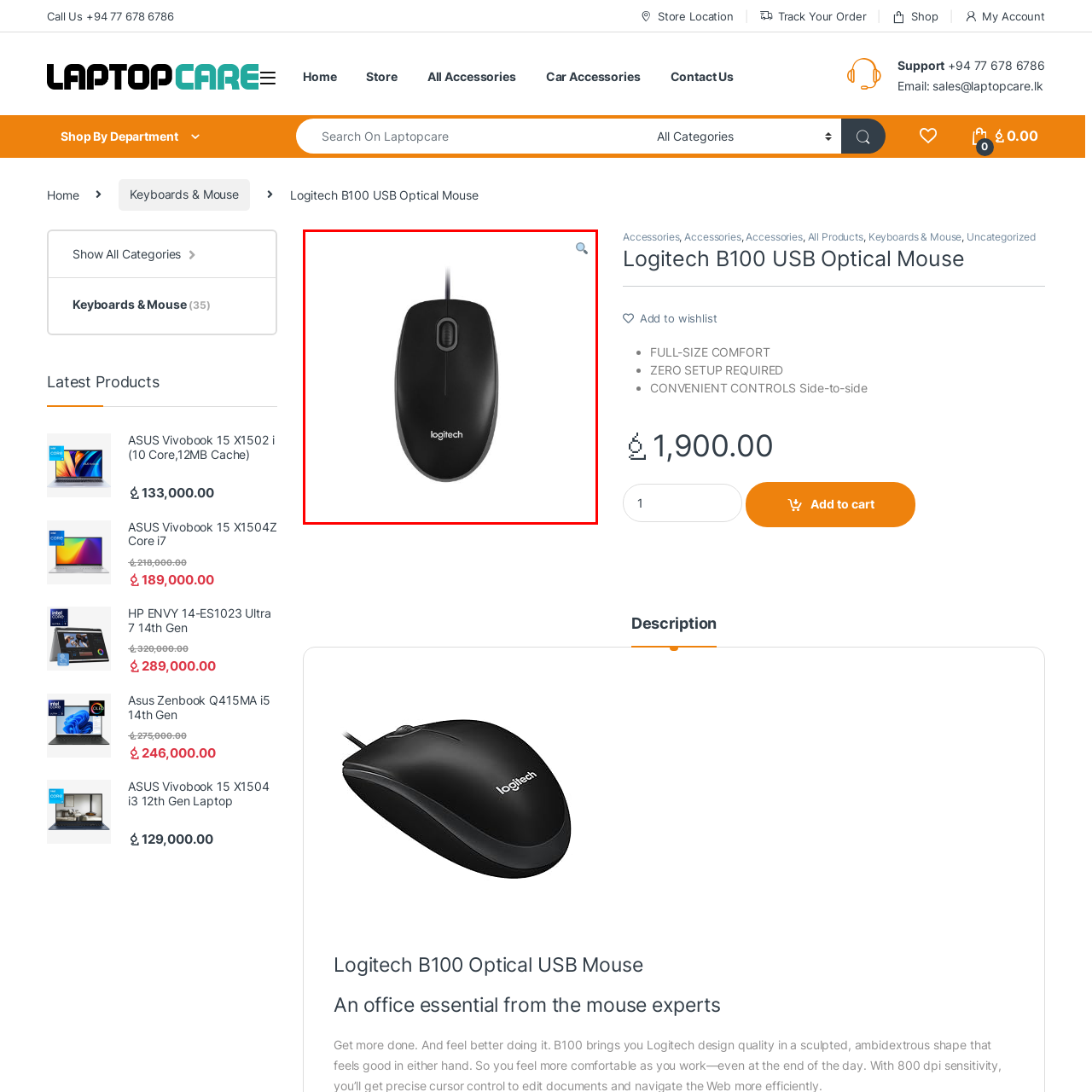How does the mouse connect to a computer?
Direct your attention to the highlighted area in the red bounding box of the image and provide a detailed response to the question.

The caption states that the mouse 'connects via a USB cable', which means that it uses a physical USB connection to link to a computer, rather than wireless connectivity or other methods.